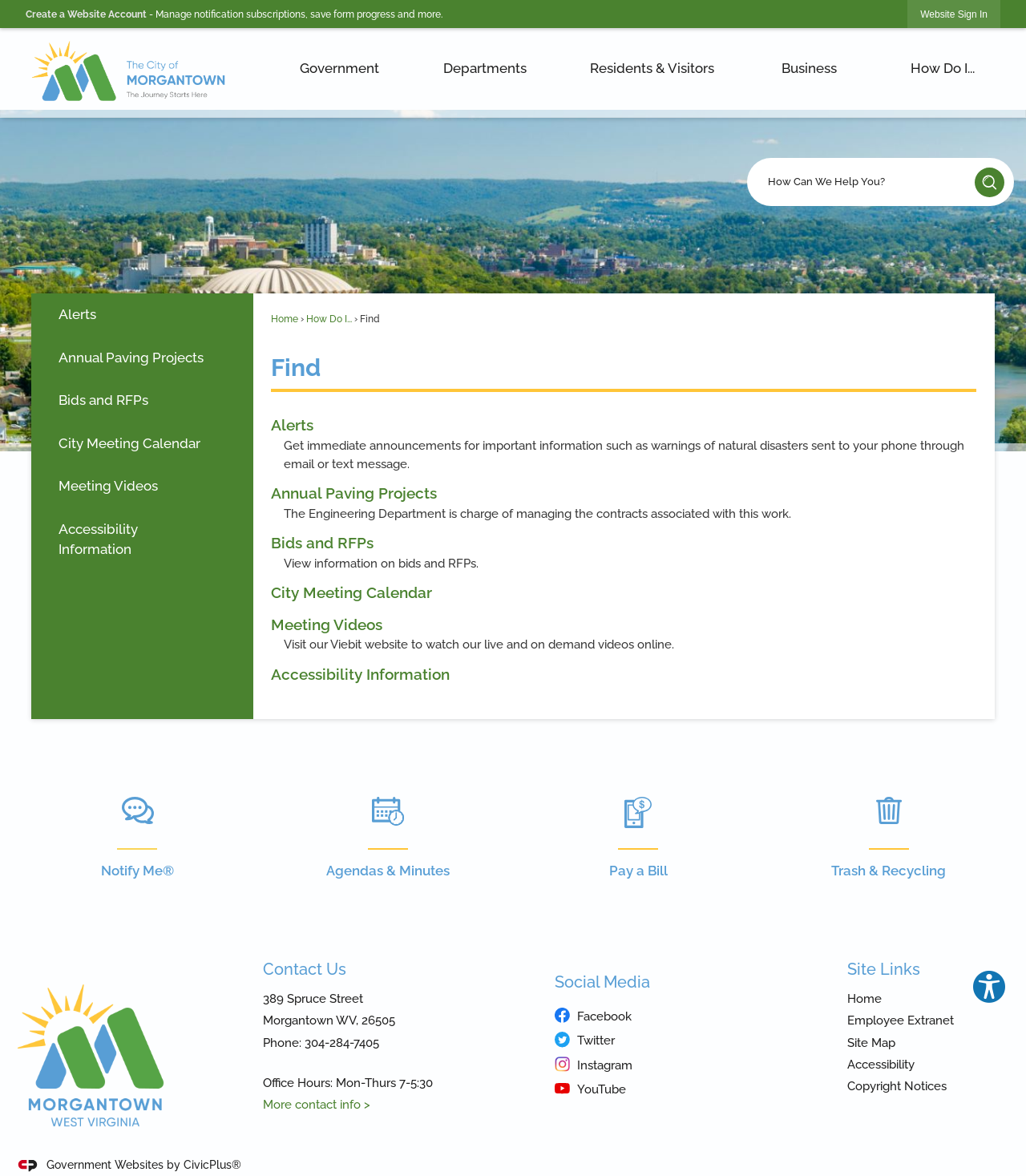What is the orientation of the menu with 'Government' as an item?
Please provide a single word or phrase as your answer based on the screenshot.

Vertical